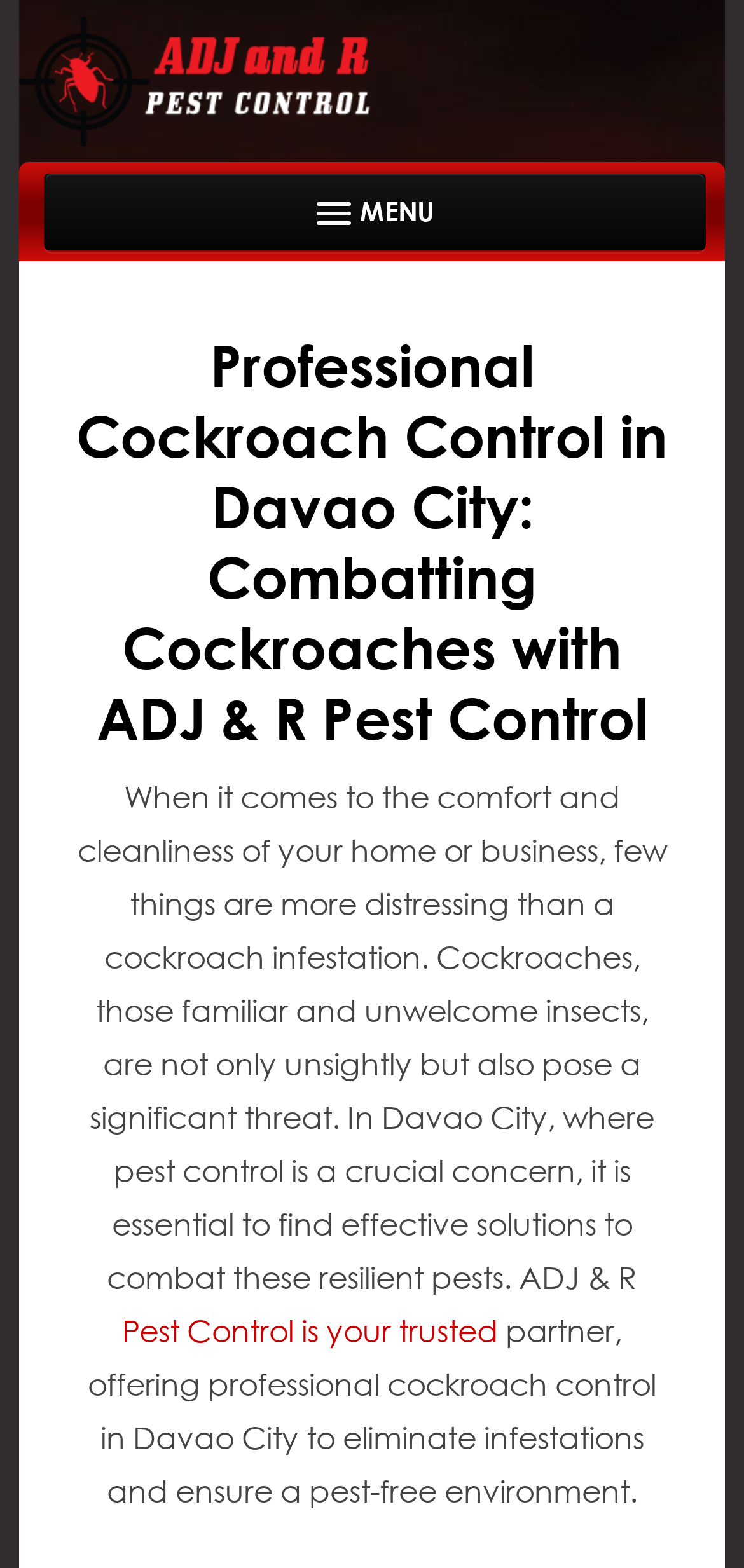Generate the main heading text from the webpage.

Professional Cockroach Control in Davao City: Combatting Cockroaches with ADJ & R Pest Control